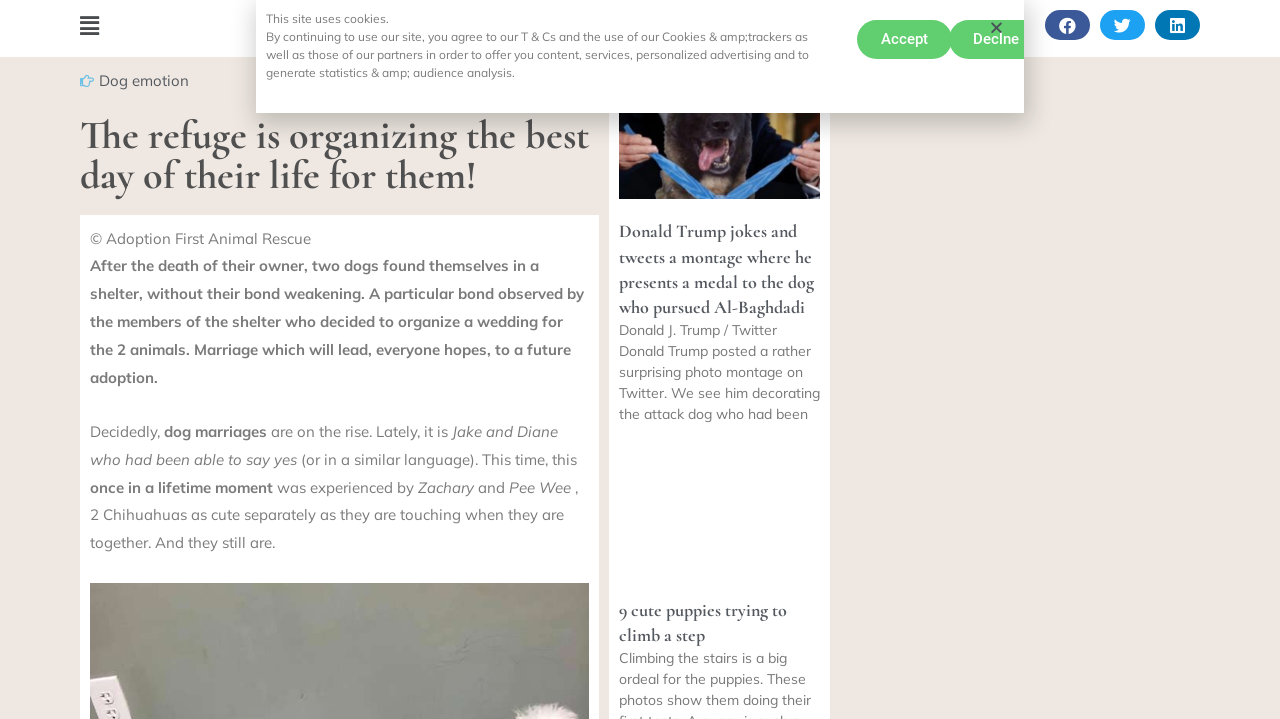Identify the title of the webpage and provide its text content.

The refuge is organizing the best day of their life for them!